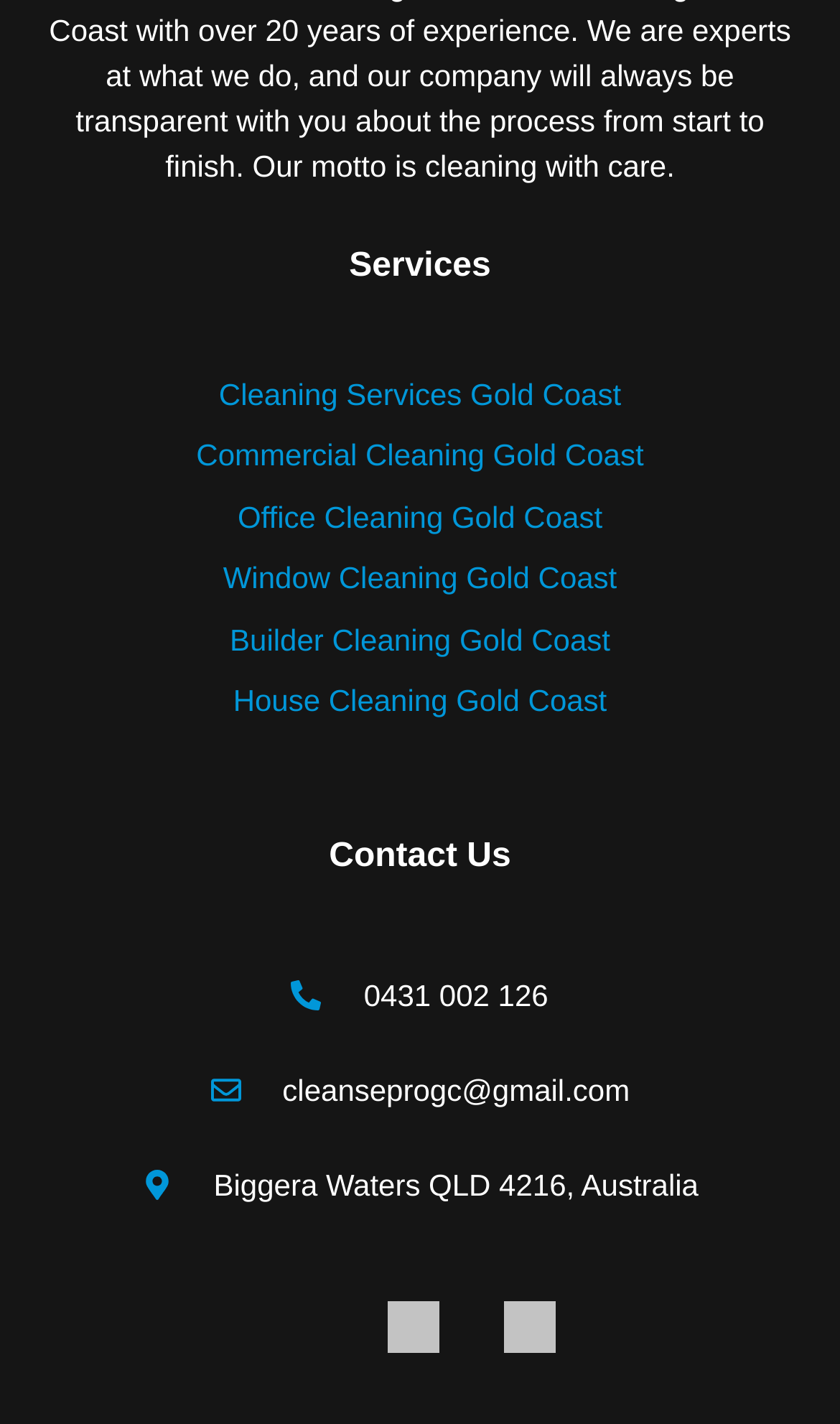How many social media links are available?
Based on the screenshot, give a detailed explanation to answer the question.

There are two social media links at the bottom of the webpage, which are not labeled but are represented by icons.